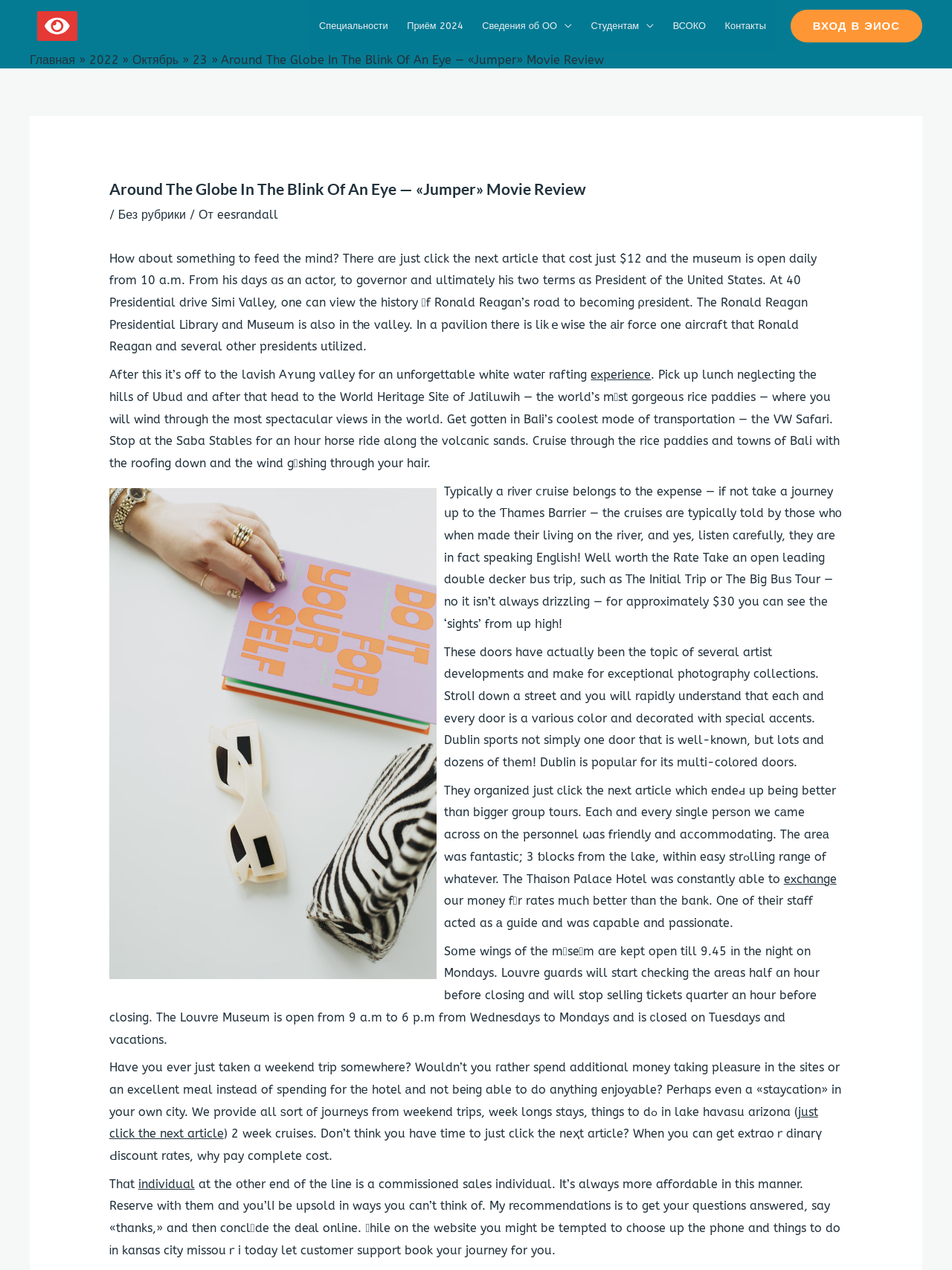Provide the bounding box coordinates in the format (top-left x, top-left y, bottom-right x, bottom-right y). All values are floating point numbers between 0 and 1. Determine the bounding box coordinate of the UI element described as: Специальности

[0.325, 0.0, 0.417, 0.041]